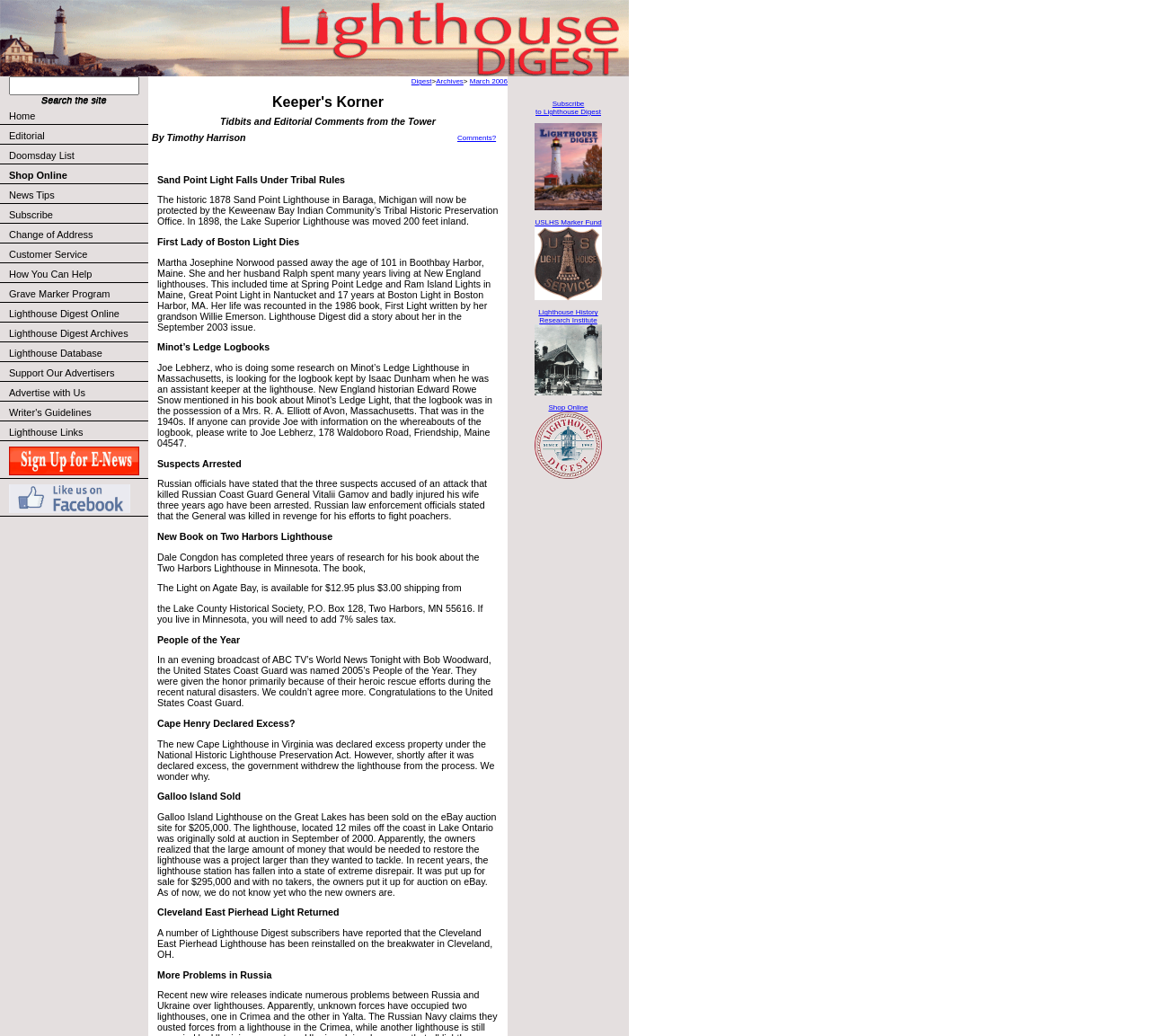Reply to the question below using a single word or brief phrase:
What is the author of the article in the Keeper's Korner section?

Timothy Harrison